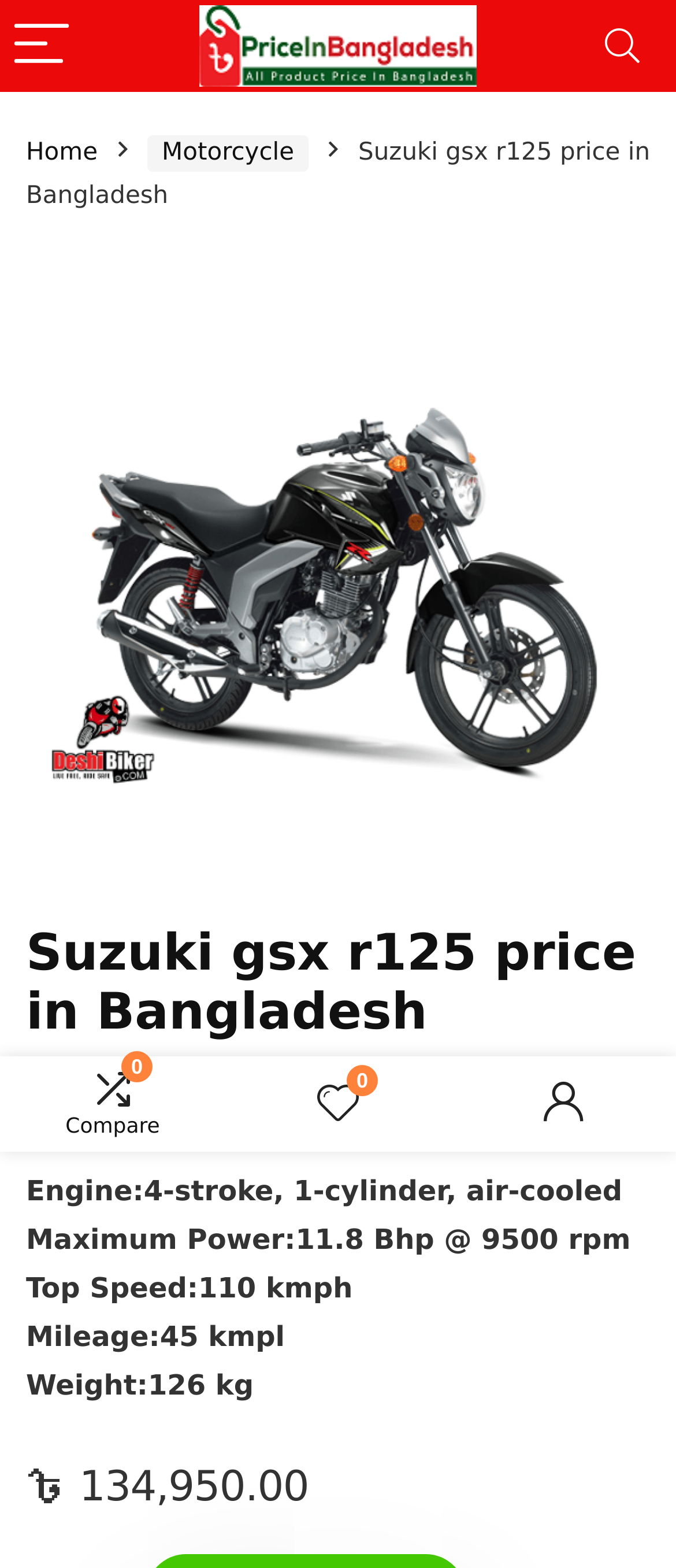What is the engine type of Suzuki GSX R125?
Please interpret the details in the image and answer the question thoroughly.

I found the engine type by looking at the specifications of the bike, which are listed in a section below the image of the bike. The engine type is mentioned as 'Engine:4-stroke, 1-cylinder, air-cooled'.